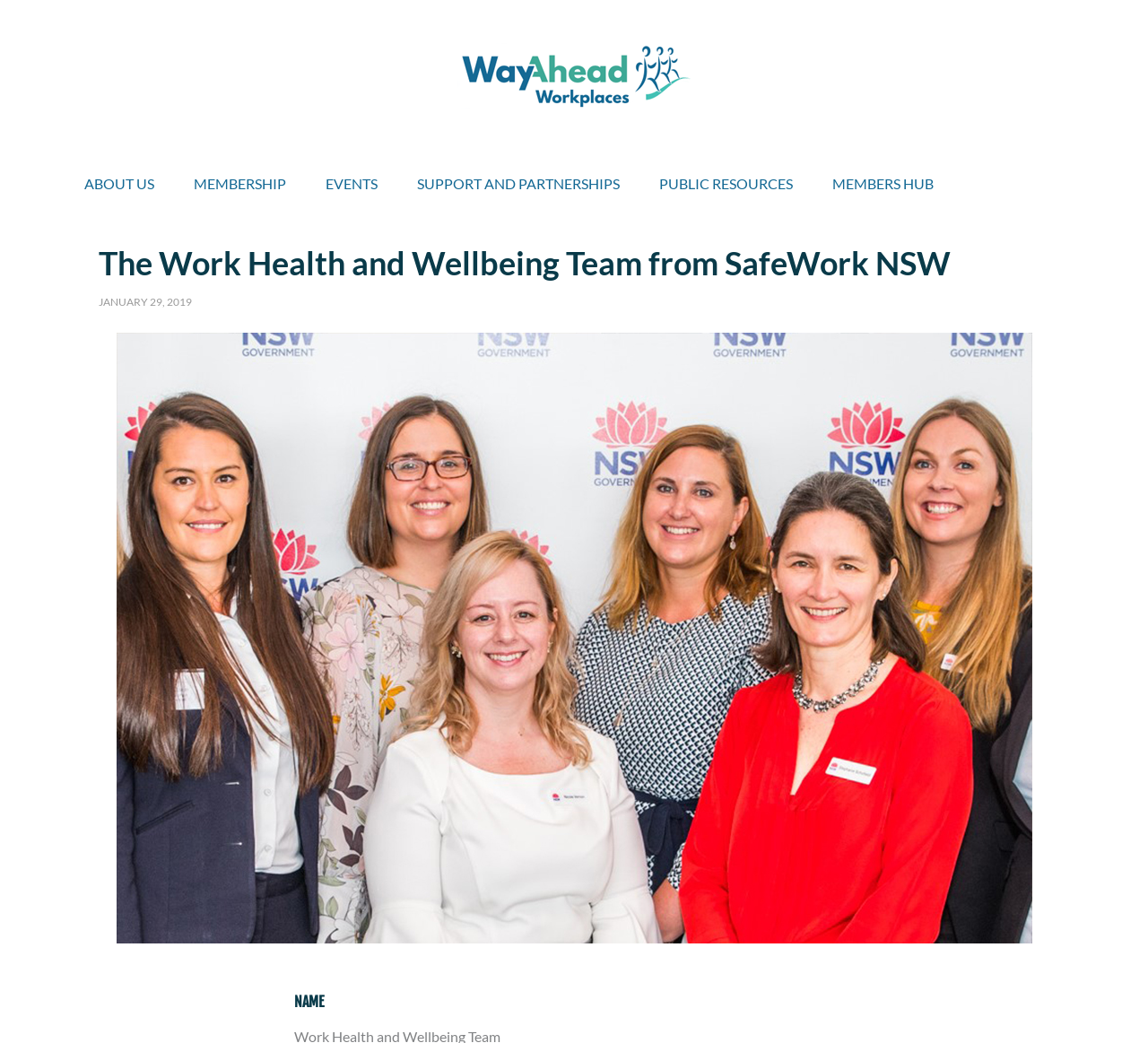Find the bounding box coordinates of the clickable region needed to perform the following instruction: "click technology link". The coordinates should be provided as four float numbers between 0 and 1, i.e., [left, top, right, bottom].

None